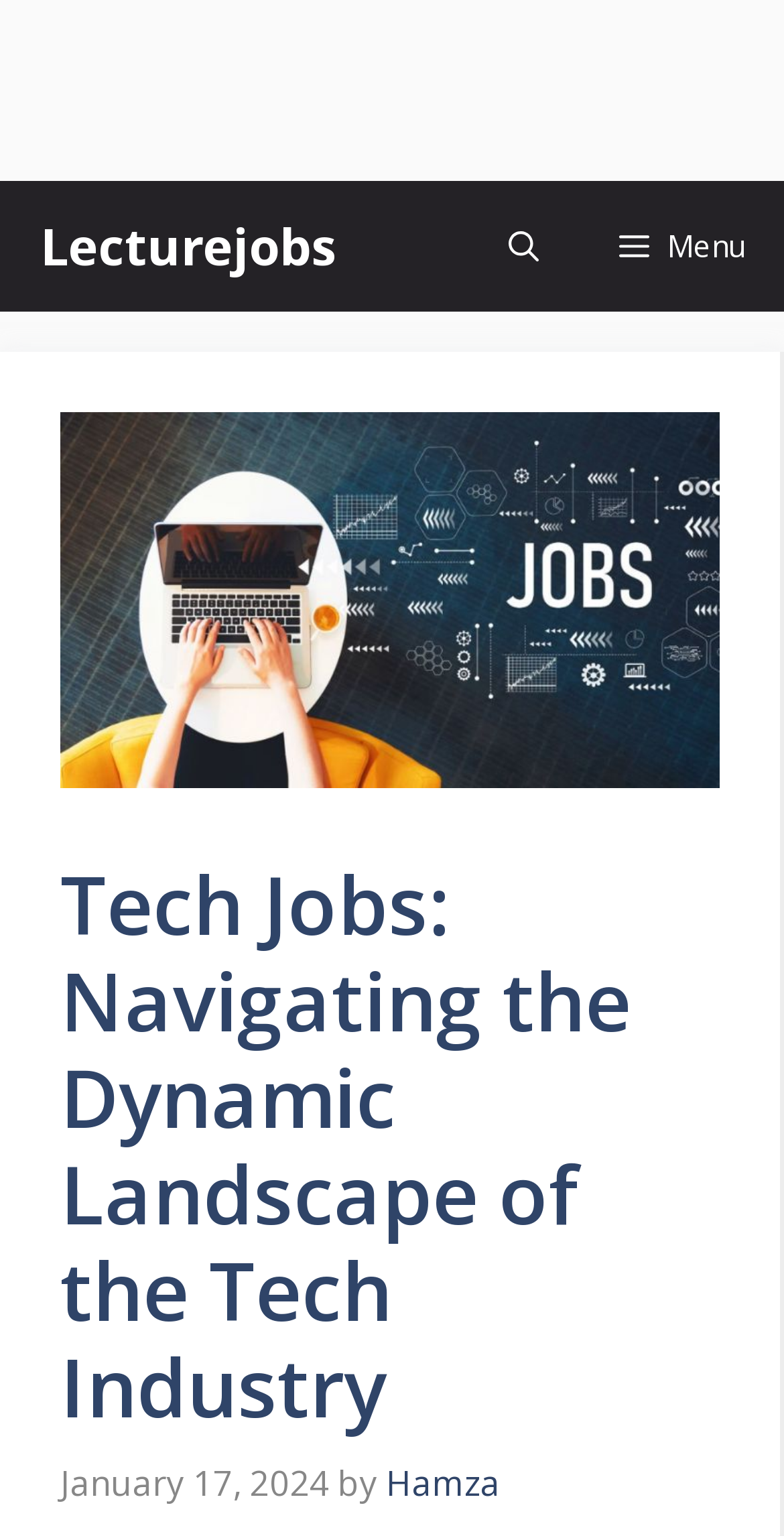Describe all the key features of the webpage in detail.

The webpage appears to be a blog post or article about tech jobs, with a focus on navigating the dynamic landscape of the tech industry. At the top of the page, there is a primary navigation menu with a "Lecturejobs" link and a "Menu" button that controls the primary menu. Next to the menu button is an "Open search" button.

Below the navigation menu, there is a prominent image with the title "Tech Jobs" that takes up most of the width of the page. Underneath the image, there is a header section that contains the main title of the article, "Tech Jobs: Navigating the Dynamic Landscape of the Tech Industry". The title is followed by a timestamp, "January 17, 2024", and the author's name, "Hamza", which is a clickable link.

Overall, the webpage has a simple and clean layout, with a clear hierarchy of elements and a prominent image that draws the user's attention.